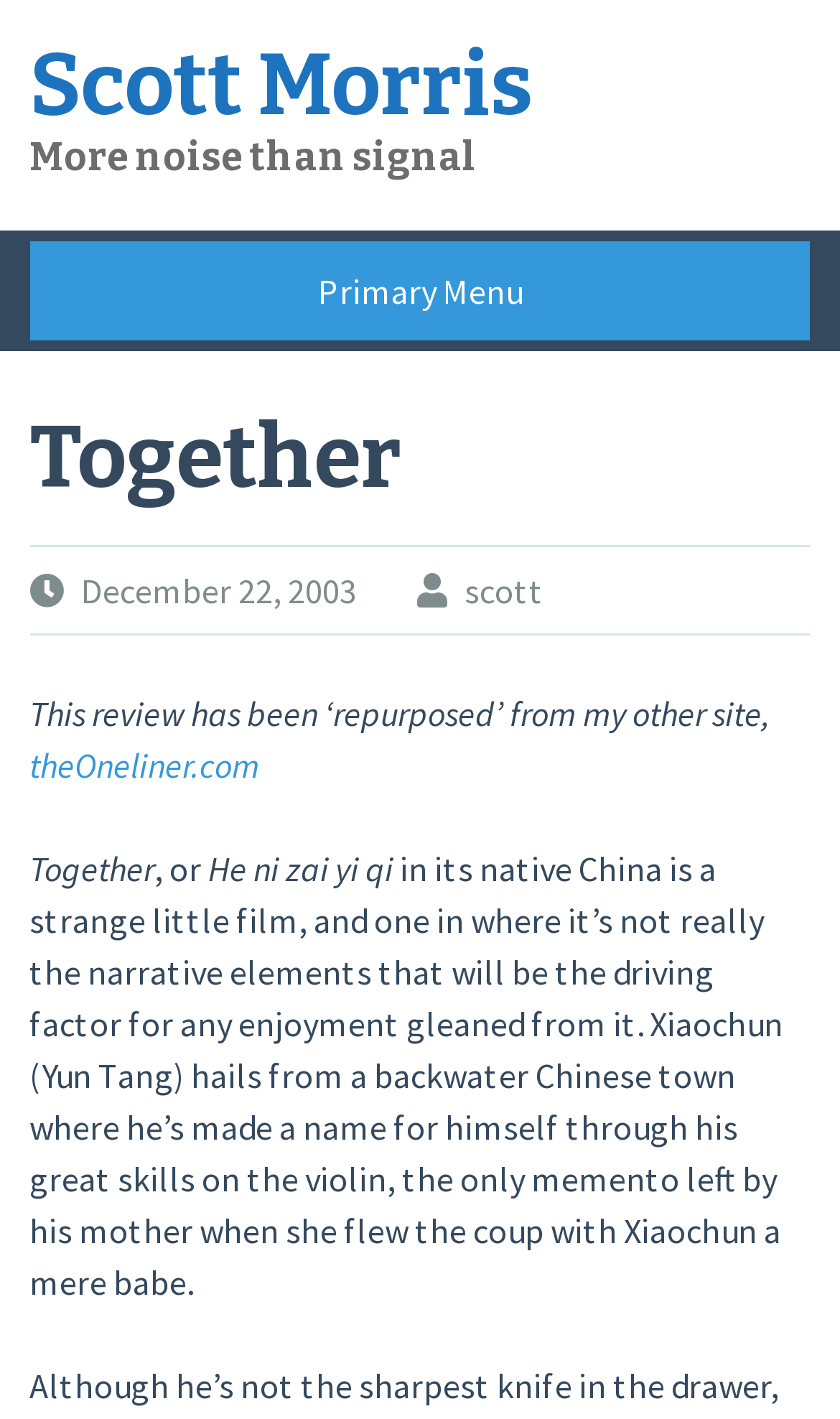Predict the bounding box for the UI component with the following description: "Scott Morris".

[0.035, 0.024, 0.635, 0.097]